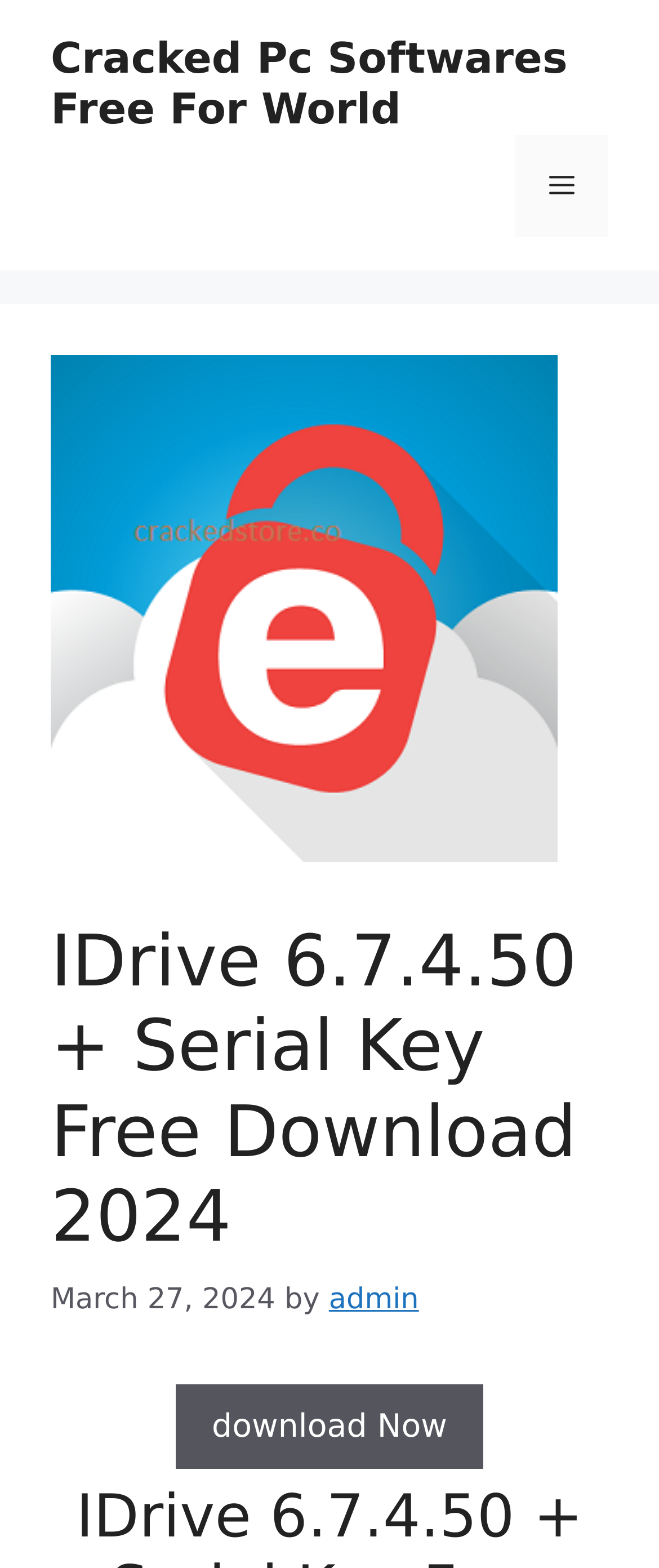Explain in detail what is displayed on the webpage.

The webpage appears to be a download page for IDrive 6.7.4.50 software. At the top, there is a banner that spans the entire width of the page, containing a link to "Cracked Pc Softwares Free For World" on the left side and a navigation menu toggle button on the right side. Below the banner, there is an image of the IDrive logo, which takes up most of the width of the page.

Above the main content area, there is a header section that contains a heading with the title "IDrive 6.7.4.50 + Serial Key Free Download 2024" and a timestamp "March 27, 2024" along with the author's name "admin". 

The main content area has a prominent call-to-action button "download Now" that is centered and takes up a significant portion of the page's width. There is also a secondary link "download Now" above the button, which seems to serve the same purpose.

Overall, the webpage is focused on providing a download link for the IDrive software, with minimal additional content or distractions.